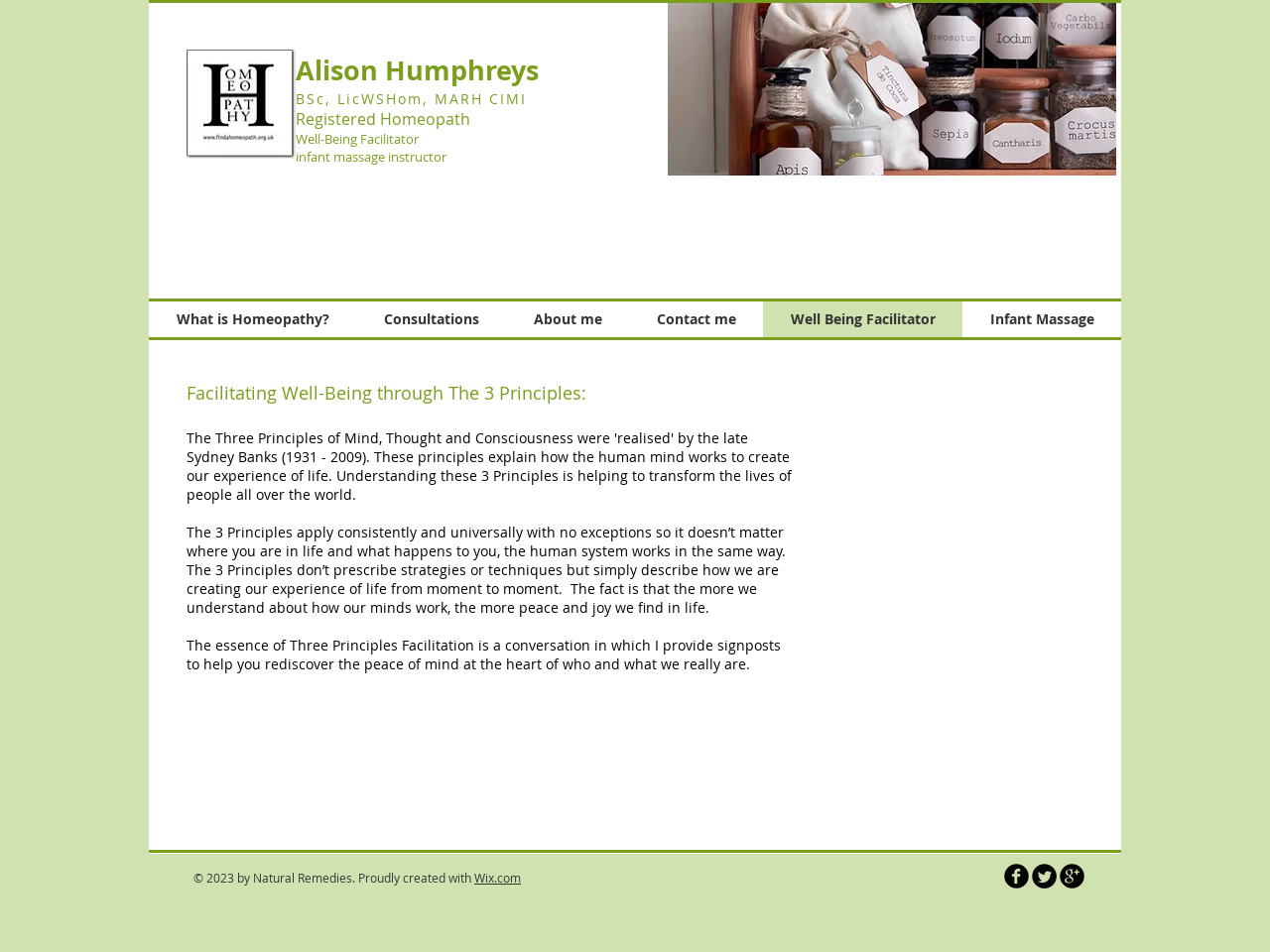Use a single word or phrase to answer the question: 
What is the topic of the slide show gallery?

Medicinal Herbs